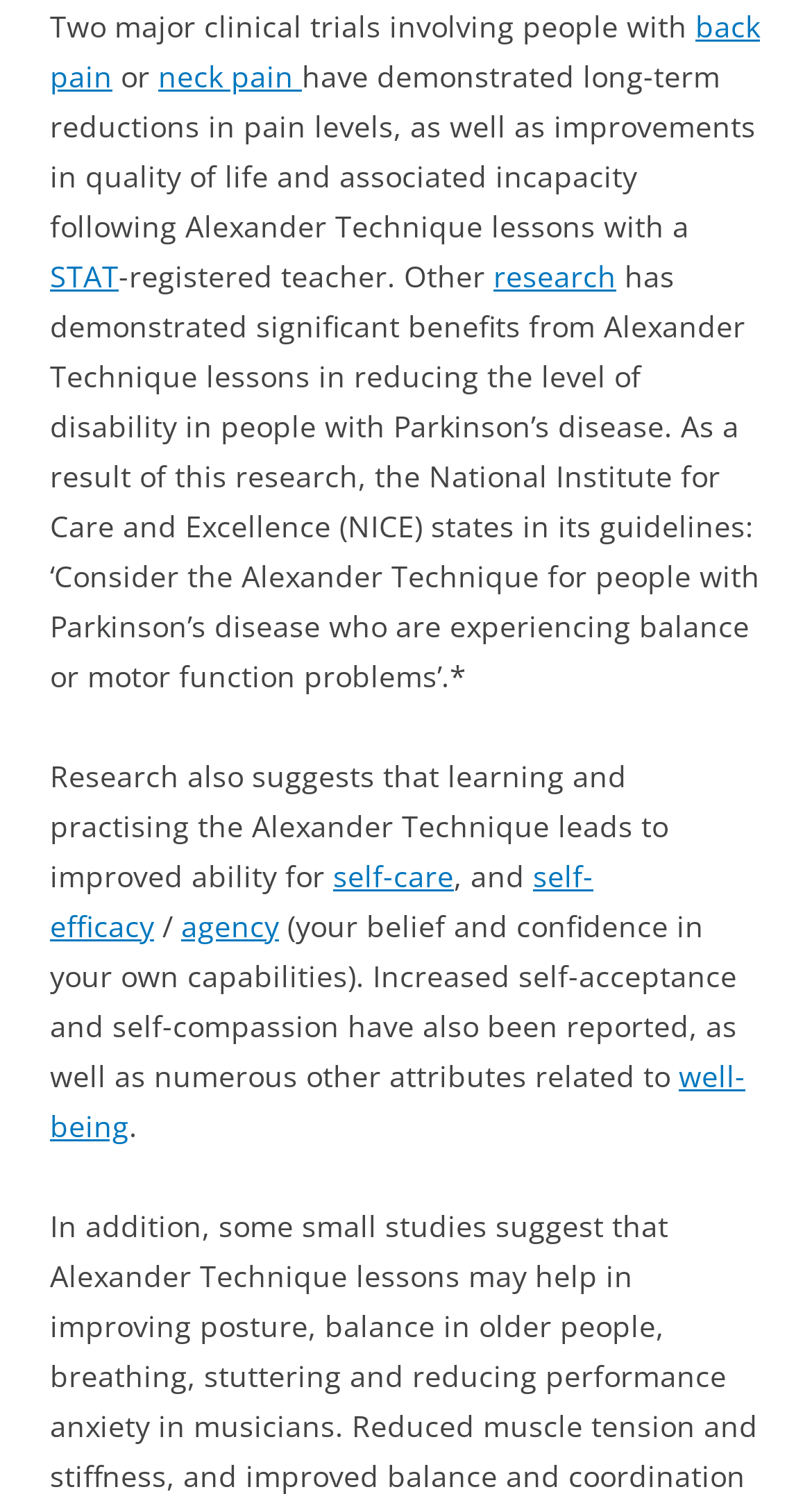Identify the bounding box coordinates for the element you need to click to achieve the following task: "Read more about research on Alexander Technique". The coordinates must be four float values ranging from 0 to 1, formatted as [left, top, right, bottom].

[0.608, 0.169, 0.759, 0.195]